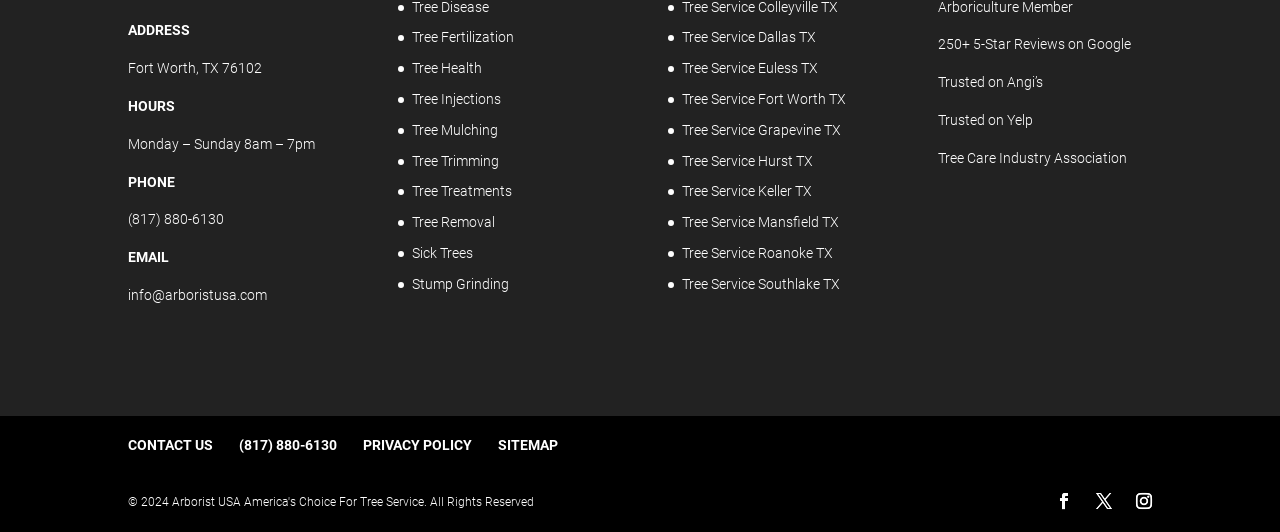Locate the bounding box coordinates of the area to click to fulfill this instruction: "Click the 'Tree Fertilization' link". The bounding box should be presented as four float numbers between 0 and 1, in the order [left, top, right, bottom].

[0.322, 0.055, 0.402, 0.085]